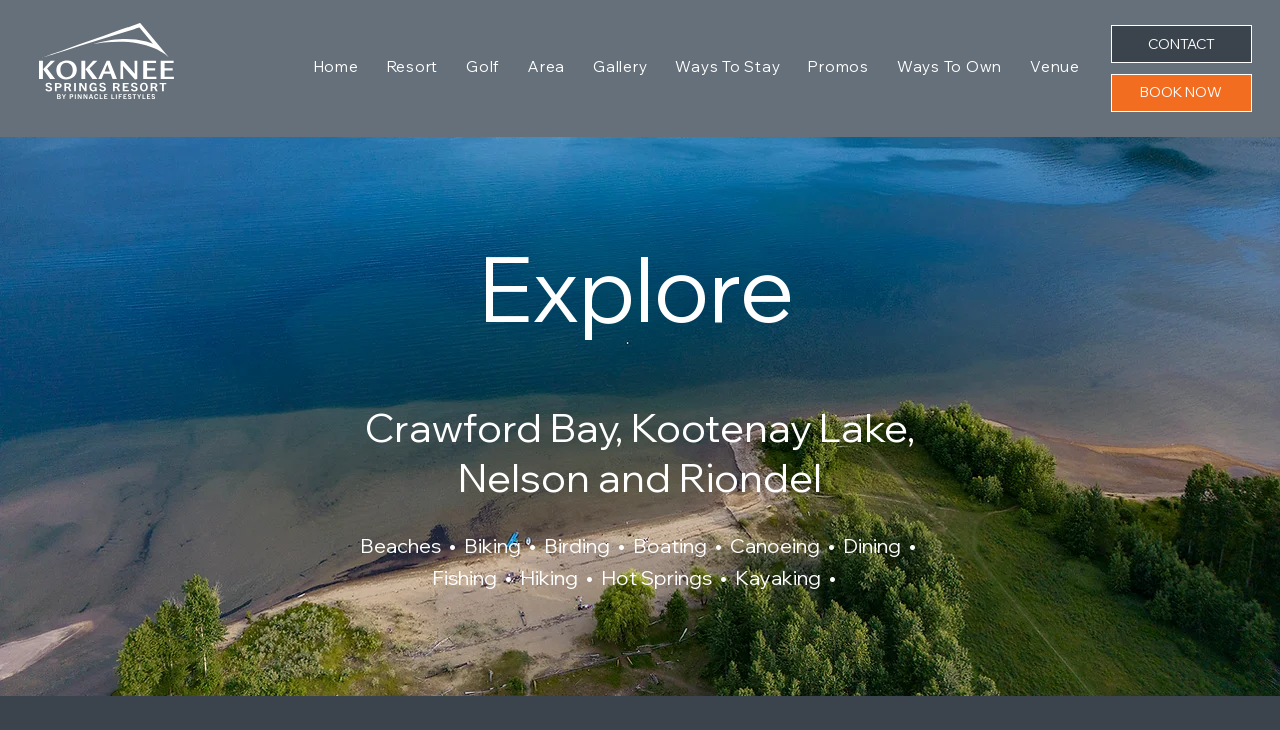How many ways to stay are available?
Offer a detailed and full explanation in response to the question.

Although there is a button labeled 'Ways To Stay' in the navigation menu, it does not provide a specific number of ways to stay. It may lead to a dropdown menu or a separate webpage with more information.